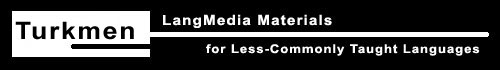Please answer the following question using a single word or phrase: 
What is the focus of the LangMedia project?

Less-Commonly Taught Languages